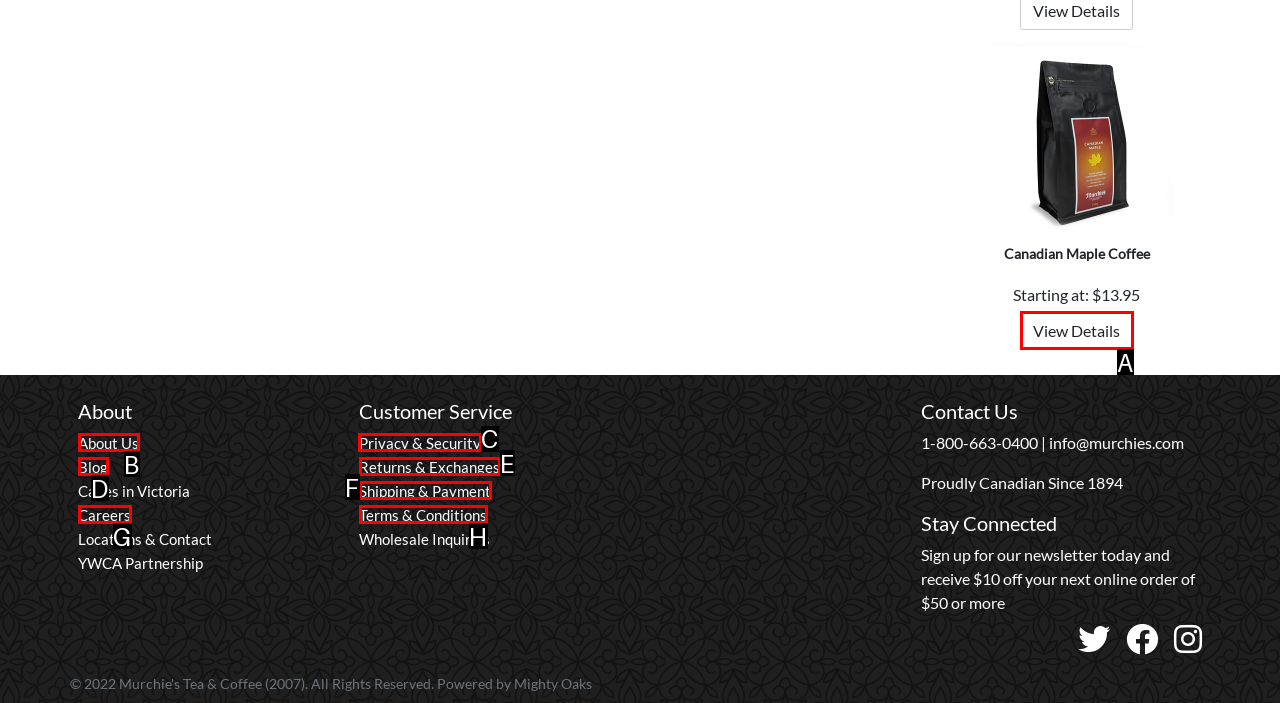Identify the letter of the UI element you need to select to accomplish the task: Contact customer service.
Respond with the option's letter from the given choices directly.

C